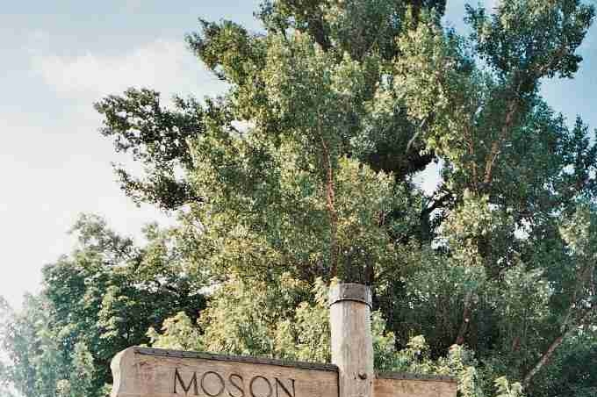Utilize the information from the image to answer the question in detail:
What is the name displayed on the wooden sign?

The wooden sign prominently displays the name 'MOSON', which is likely the name of the location or region depicted in the image.